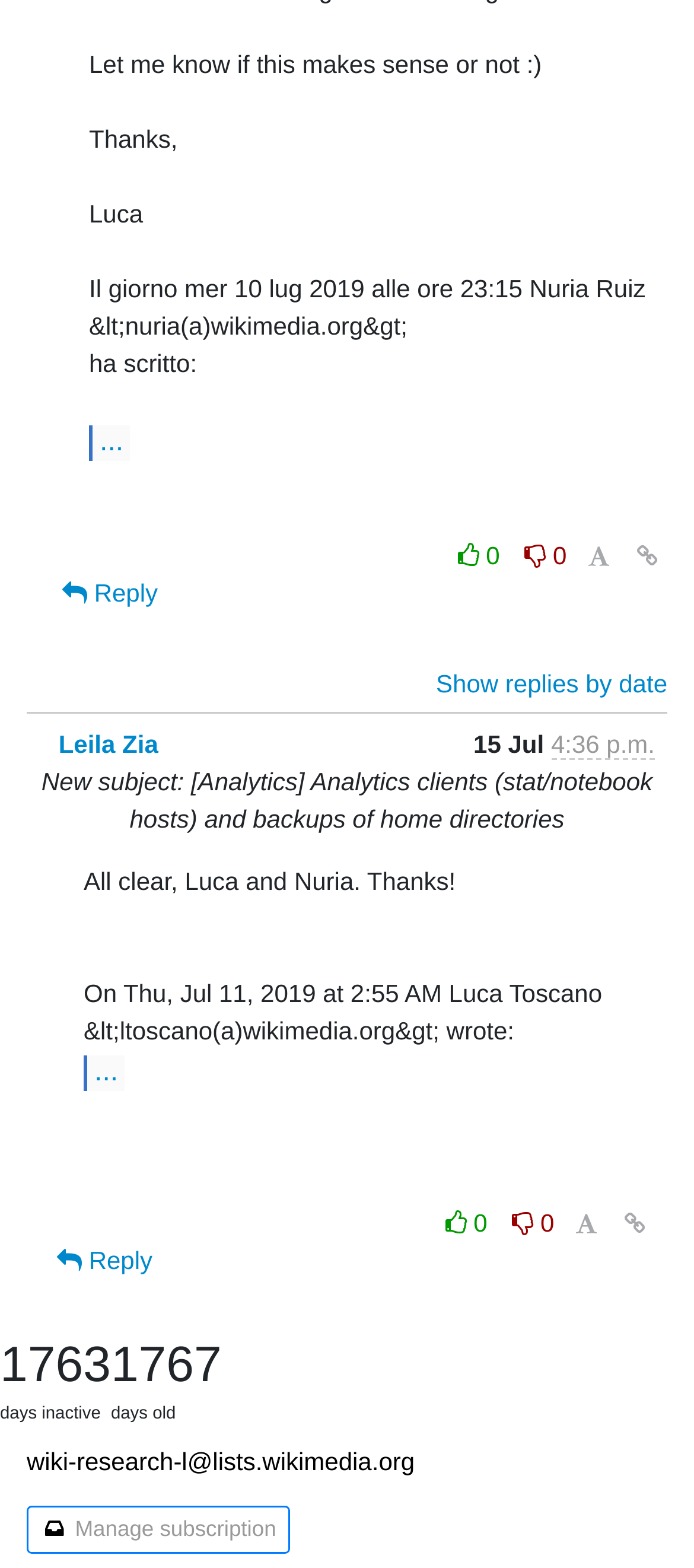Identify the bounding box coordinates of the section to be clicked to complete the task described by the following instruction: "click on revoada logo". The coordinates should be four float numbers between 0 and 1, formatted as [left, top, right, bottom].

None